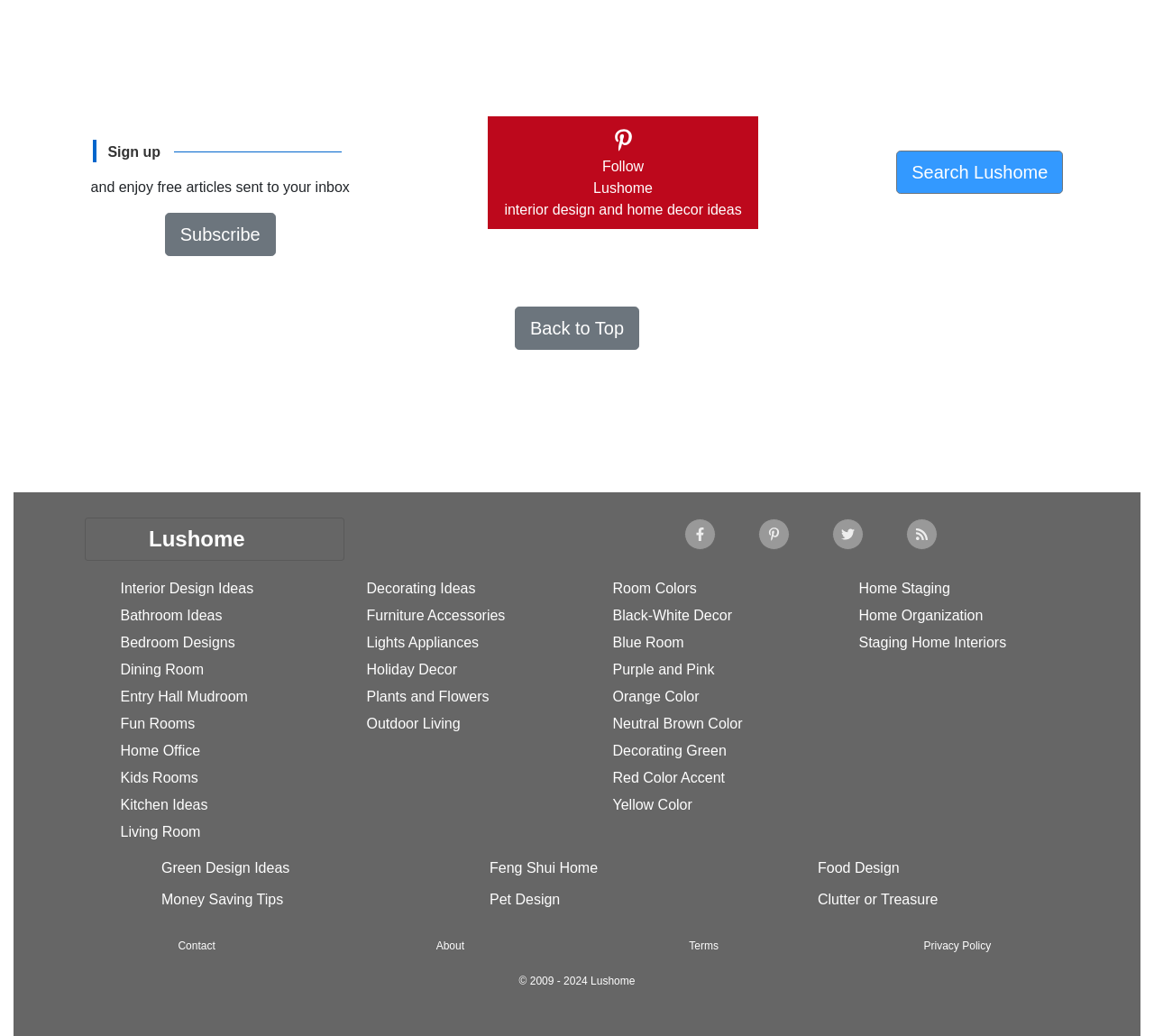For the element described, predict the bounding box coordinates as (top-left x, top-left y, bottom-right x, bottom-right y). All values should be between 0 and 1. Element description: Outdoor Living

[0.311, 0.687, 0.475, 0.709]